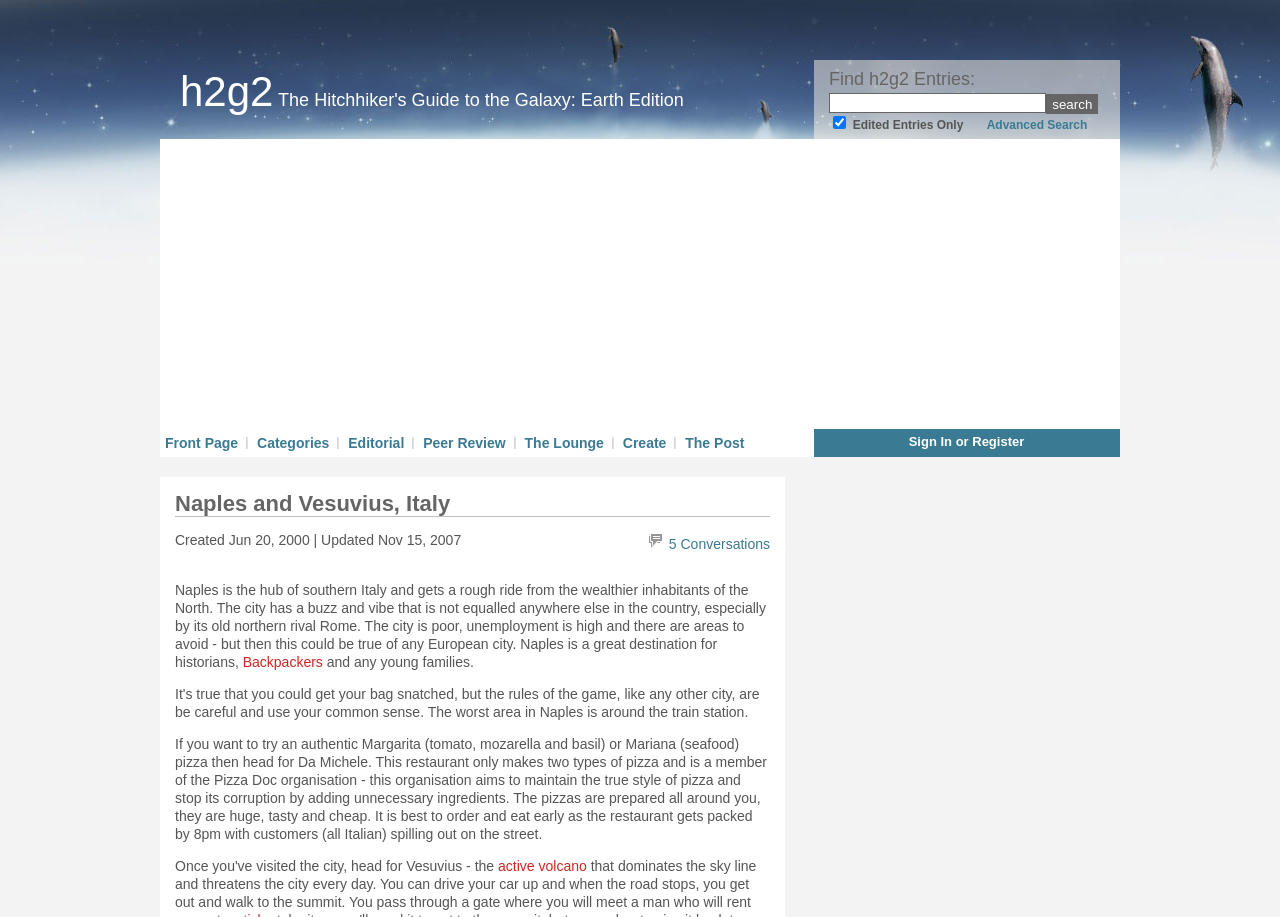What is the status of the volcano mentioned?
Please give a detailed and thorough answer to the question, covering all relevant points.

The question asks about the status of the volcano mentioned on the webpage. By reading the text on the webpage, I found the link 'active volcano' which indicates that the volcano is active.